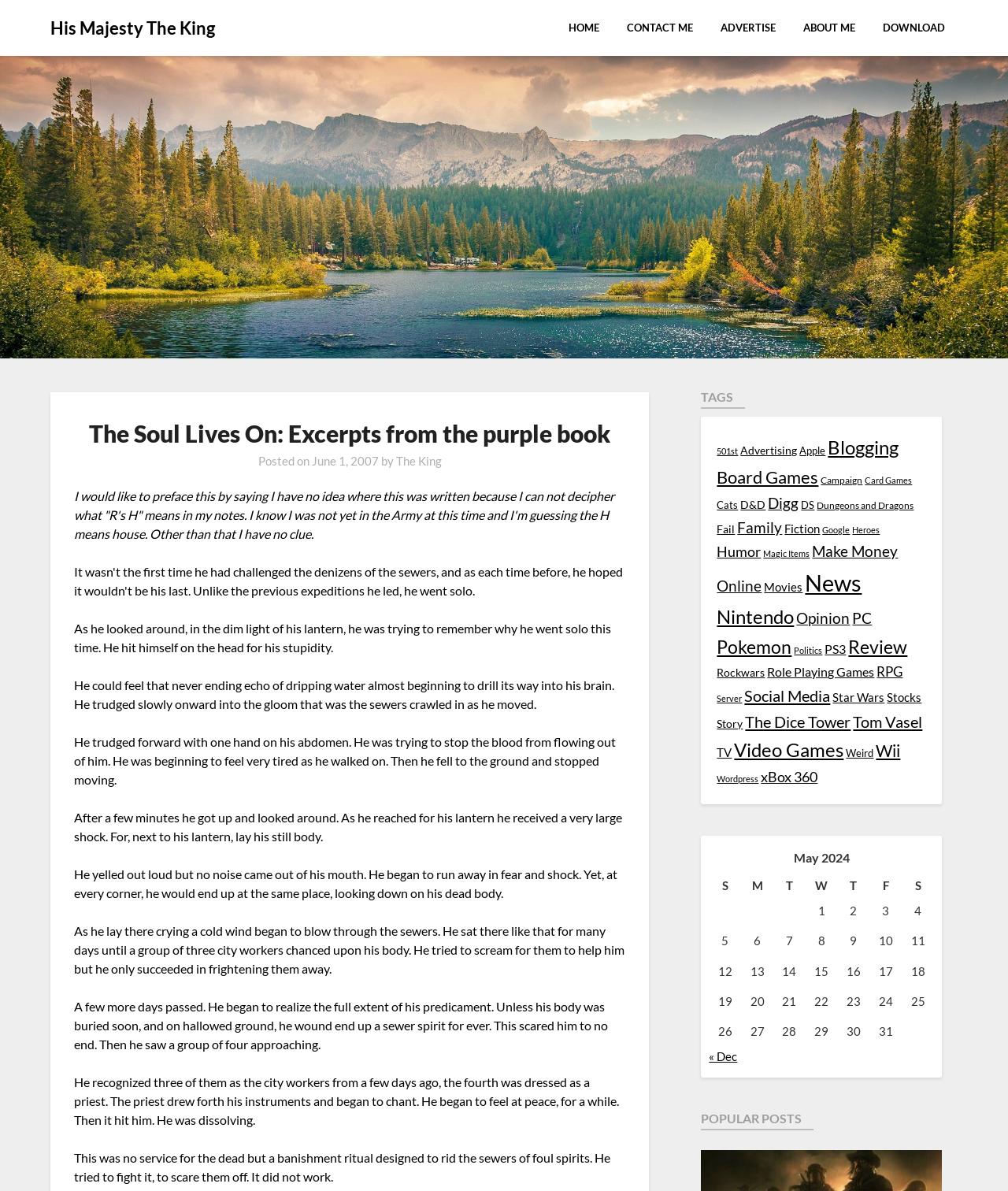Highlight the bounding box coordinates of the element you need to click to perform the following instruction: "Check the calendar for May 2024."

[0.703, 0.712, 0.927, 0.879]